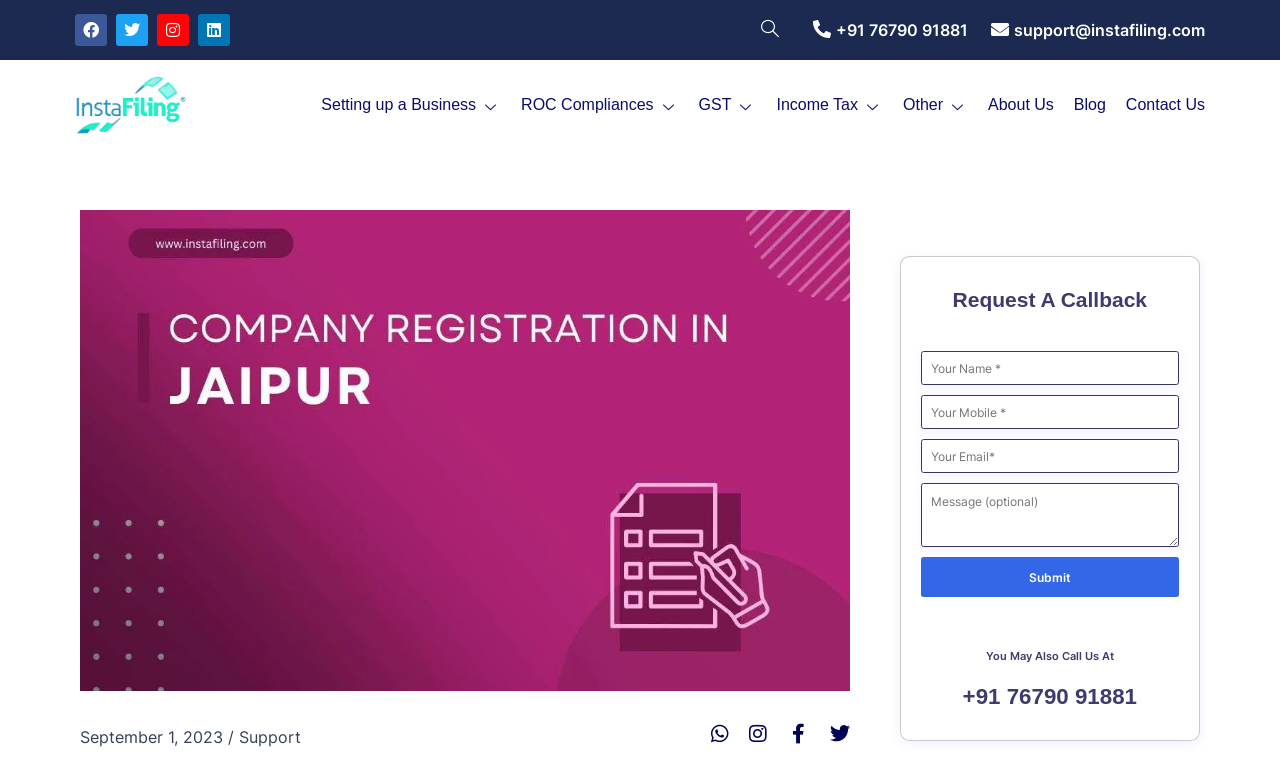What is the phone number to contact for business registration?
Answer with a single word or phrase by referring to the visual content.

+91 76790 91881